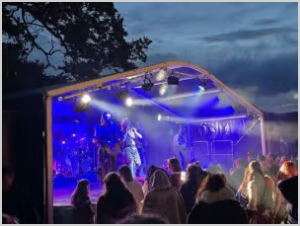Please provide a comprehensive response to the question based on the details in the image: What is the purpose of the stage design?

The caption states that the stage is designed for entertainment, featuring musicians who are actively engaging with the crowd, suggesting that the primary purpose of the stage design is to facilitate performances and events that entertain the audience.